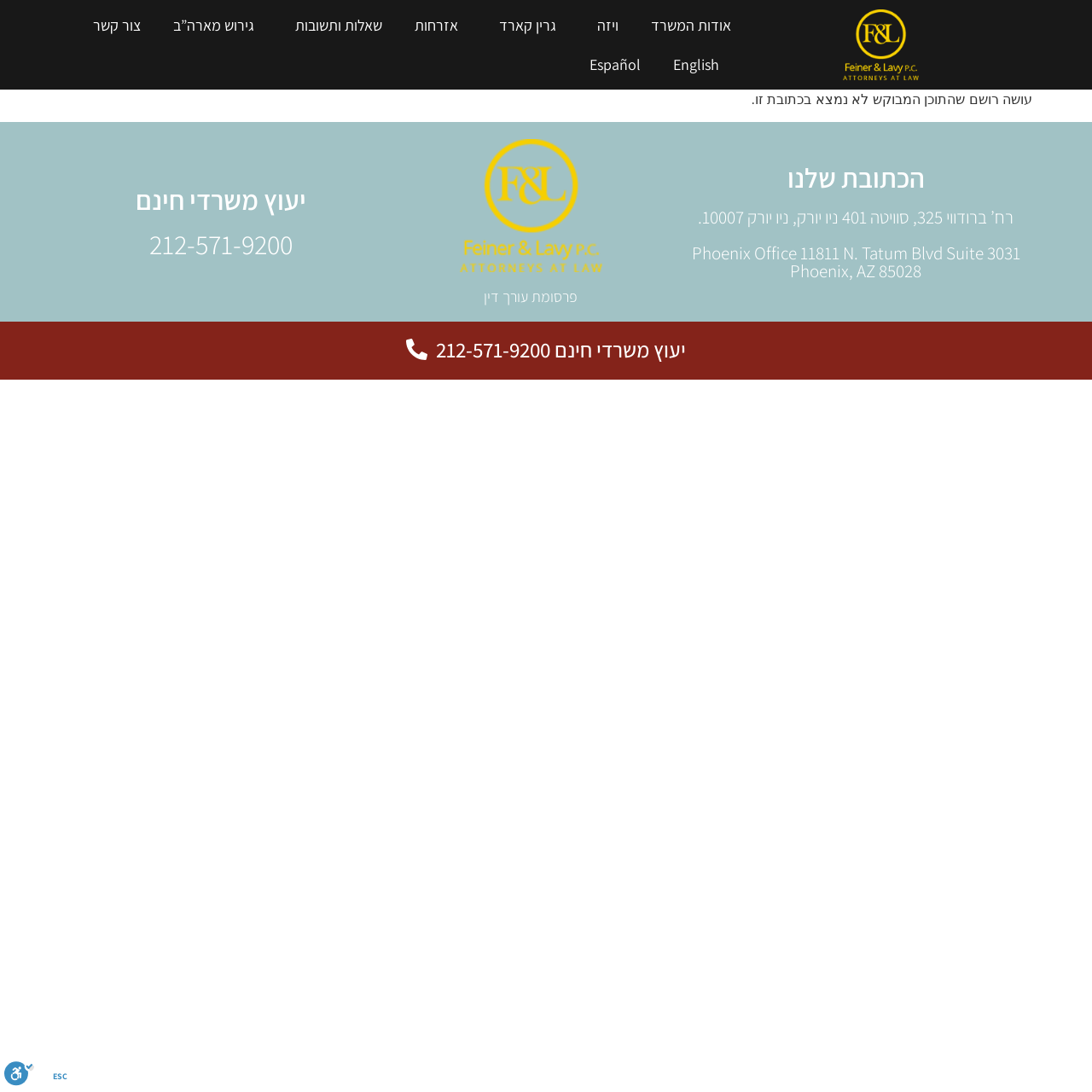From the details in the image, provide a thorough response to the question: What is the phone number for consultation?

The phone number can be found in the section 'יעוץ משרדי חינם' which is a heading element. The phone number is provided in the text '212-571-9200'.